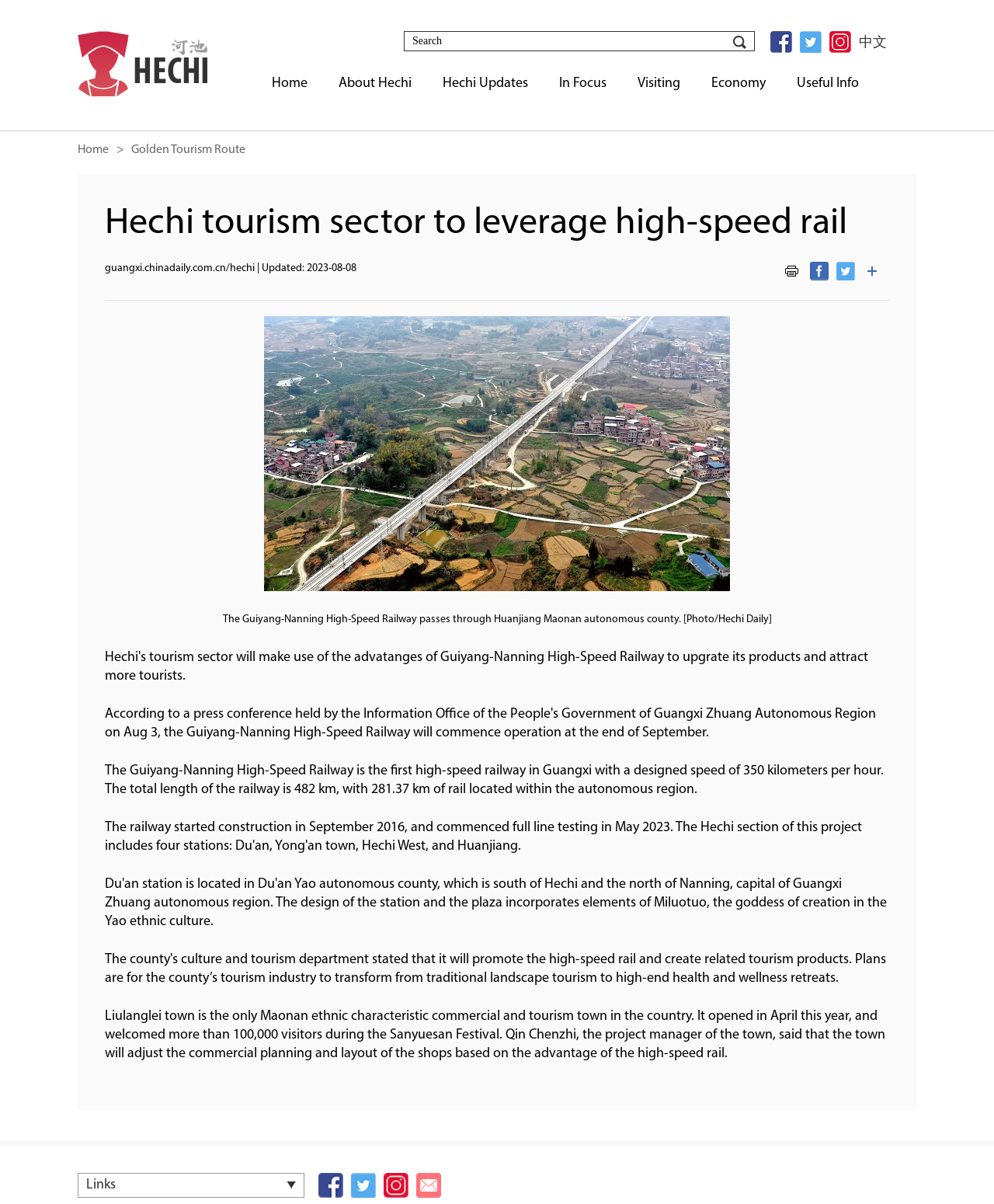Pinpoint the bounding box coordinates of the element you need to click to execute the following instruction: "Read more about Hechi Updates". The bounding box should be represented by four float numbers between 0 and 1, in the format [left, top, right, bottom].

[0.445, 0.054, 0.531, 0.089]